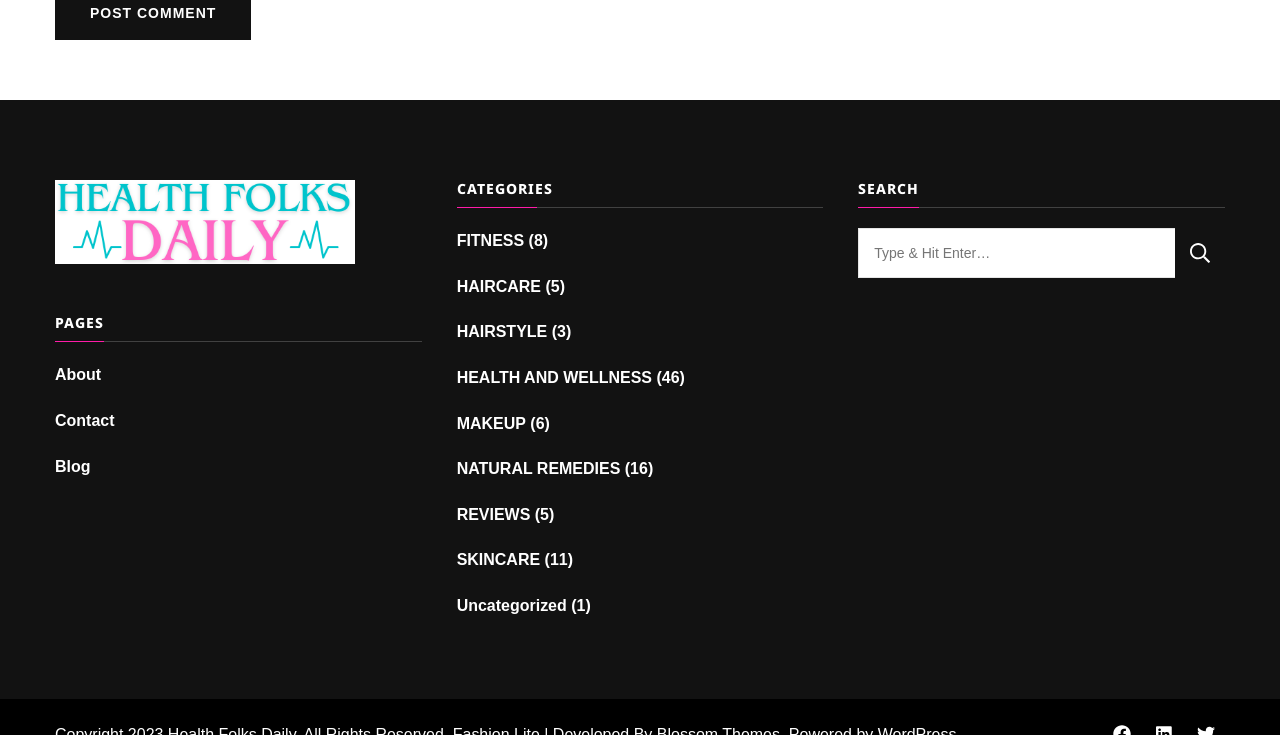Based on the element description: "parent_node: Looking for Something? value="Search"", identify the bounding box coordinates for this UI element. The coordinates must be four float numbers between 0 and 1, listed as [left, top, right, bottom].

[0.918, 0.31, 0.957, 0.378]